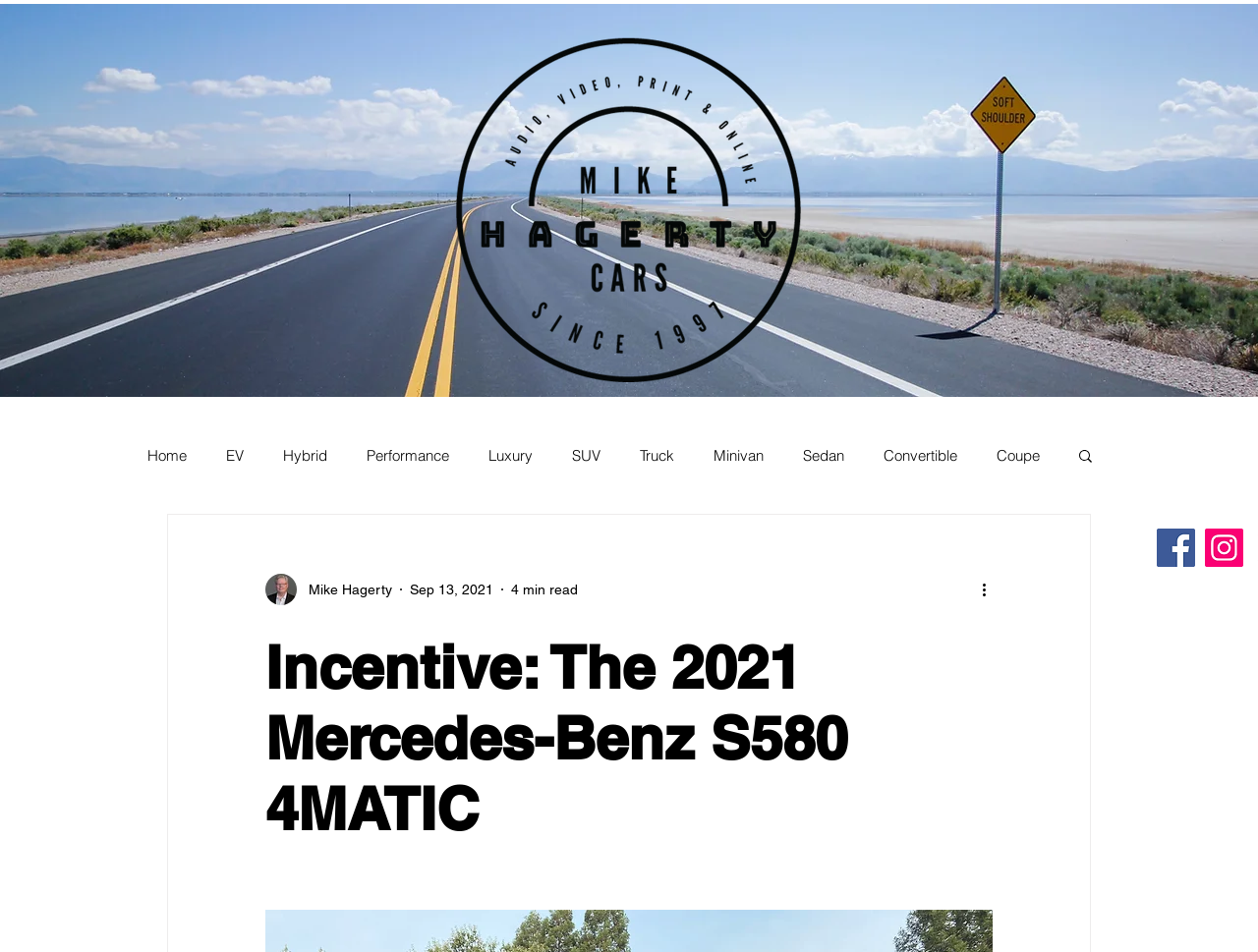Please determine the main heading text of this webpage.

Incentive: The 2021 Mercedes-Benz S580 4MATIC